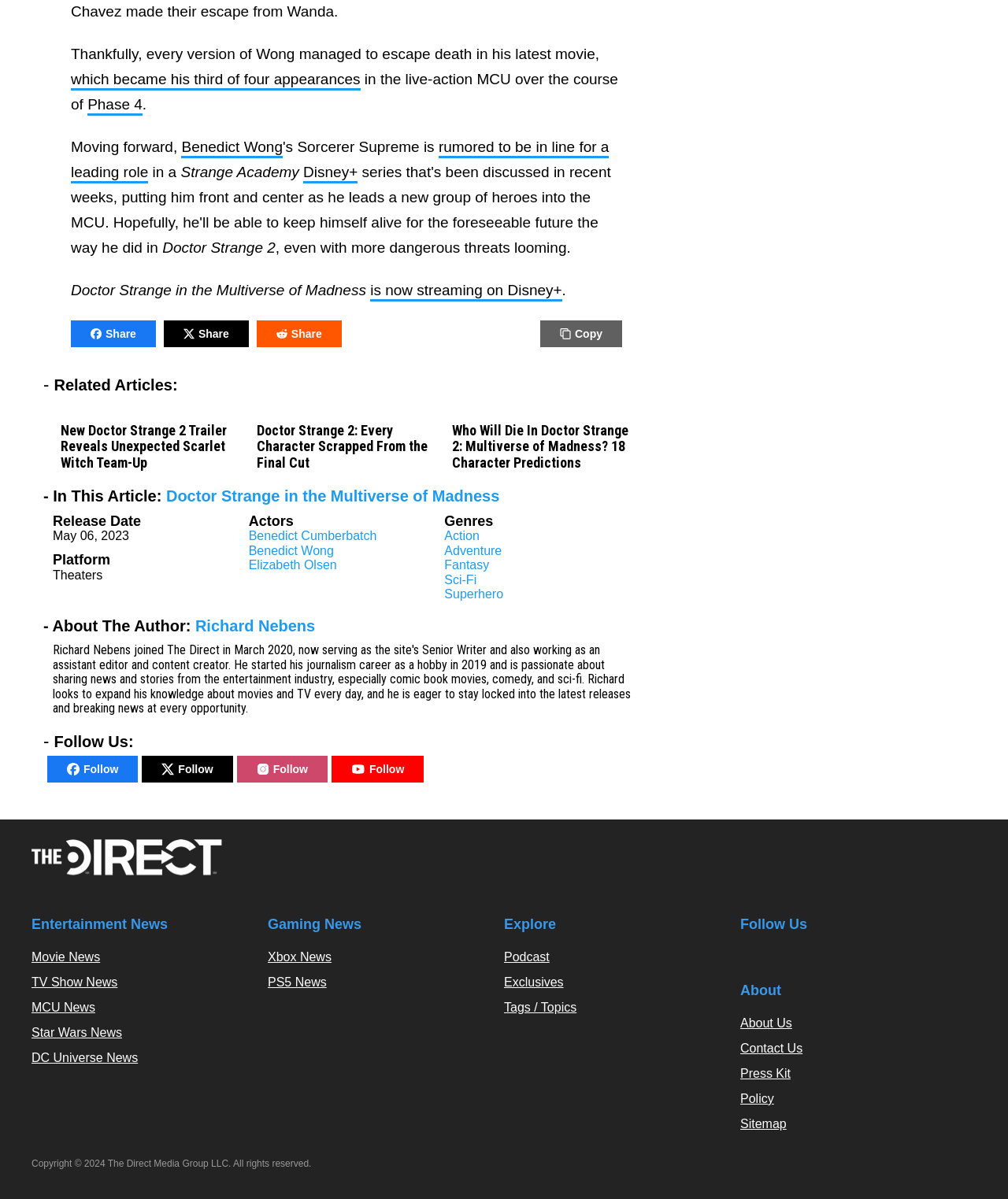Please give the bounding box coordinates of the area that should be clicked to fulfill the following instruction: "View the quote about Wanda and Dr. Strange". The coordinates should be in the format of four float numbers from 0 to 1, i.e., [left, top, right, bottom].

[0.088, 0.626, 0.596, 0.699]